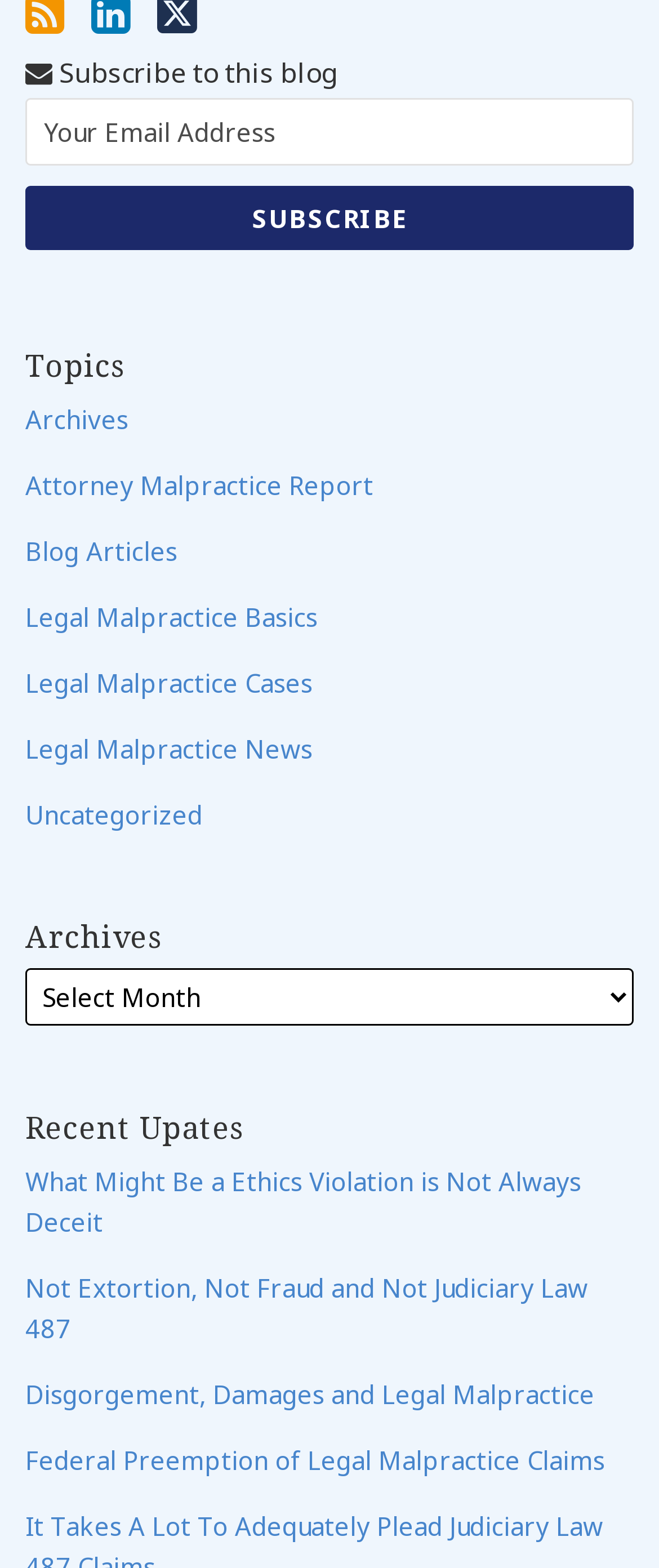Please find the bounding box for the UI component described as follows: "Uncategorized".

[0.038, 0.508, 0.308, 0.53]